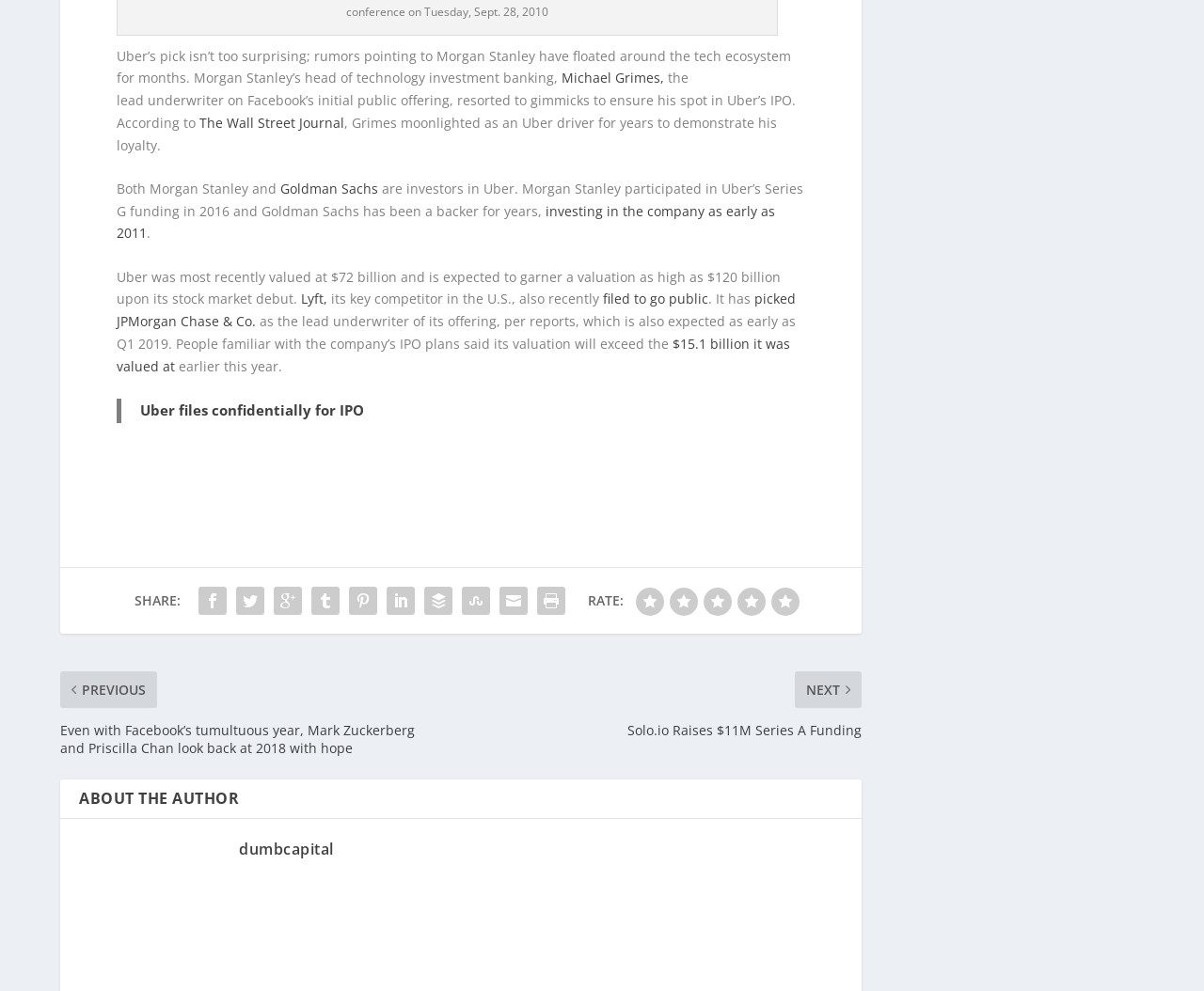Locate the UI element described as follows: "Career". Return the bounding box coordinates as four float numbers between 0 and 1 in the order [left, top, right, bottom].

None